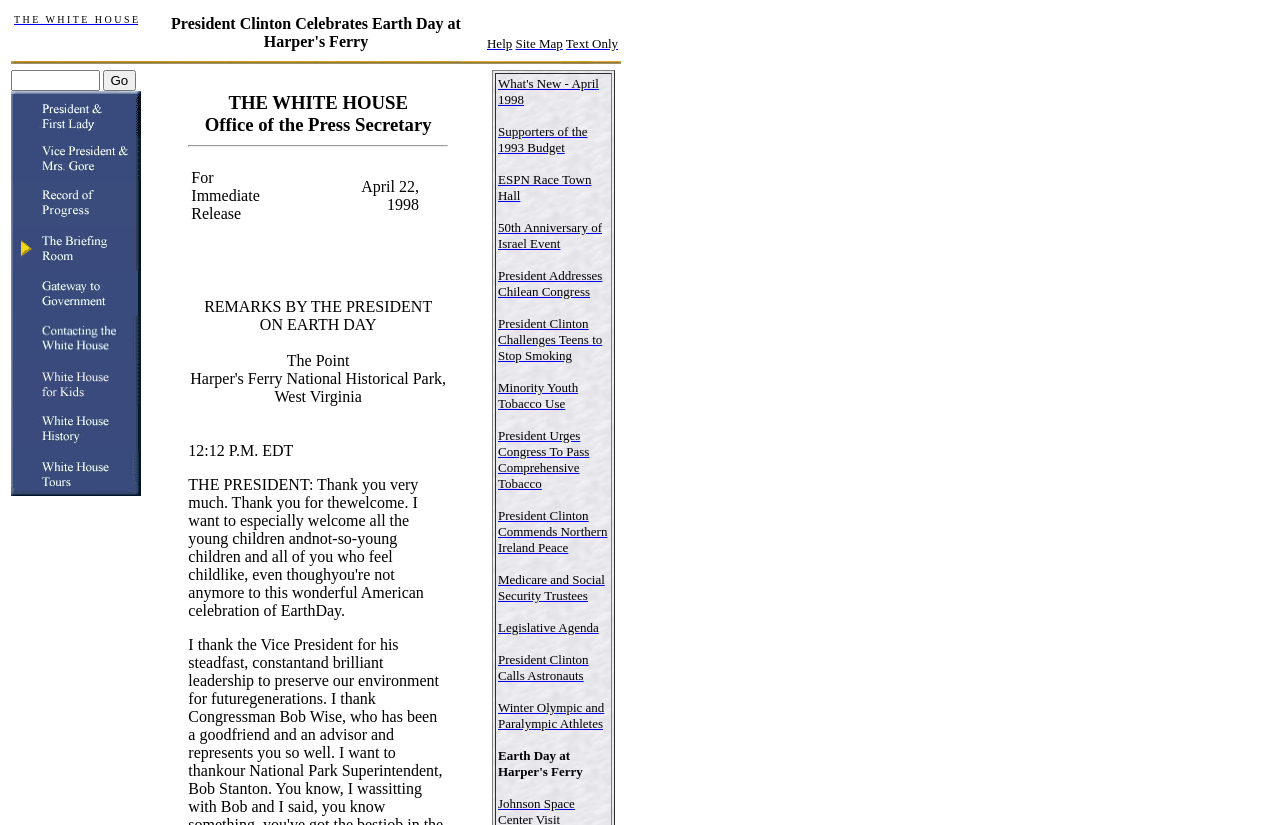Elaborate on the different components and information displayed on the webpage.

The webpage is about Earth Day at Harper's Ferry, with a focus on President Clinton's celebration of the event. At the top of the page, there is a header section with a title "THE WHITE HOUSE" and a link to the President's celebration of Earth Day at Harper's Ferry. Below this, there is a navigation section with links to "Help", "Site Map", and "Text Only".

On the left side of the page, there is a vertical column of images, with 13 images in total, each with a link. These images appear to be related to various news articles or events.

The main content of the page is divided into two sections. The top section has a heading "THE WHITE HOUSE Office of the Press Secretary" and a horizontal separator line below it. Below the separator line, there is a table with three columns, containing the text "For Immediate Release", an empty column, and the date "April 22, 1998".

The bottom section of the main content has several paragraphs of text, including the title "REMARKS BY THE PRESIDENT" and subtitles "ON EARTH DAY" and "The Point". There is also a timestamp "12:12 P.M. EDT" and a list of links to various news articles or events, including "What's New - April 1998", "Supporters of the 1993 Budget", and others.

Overall, the webpage appears to be a news article or press release about President Clinton's celebration of Earth Day at Harper's Ferry, with related links and images.